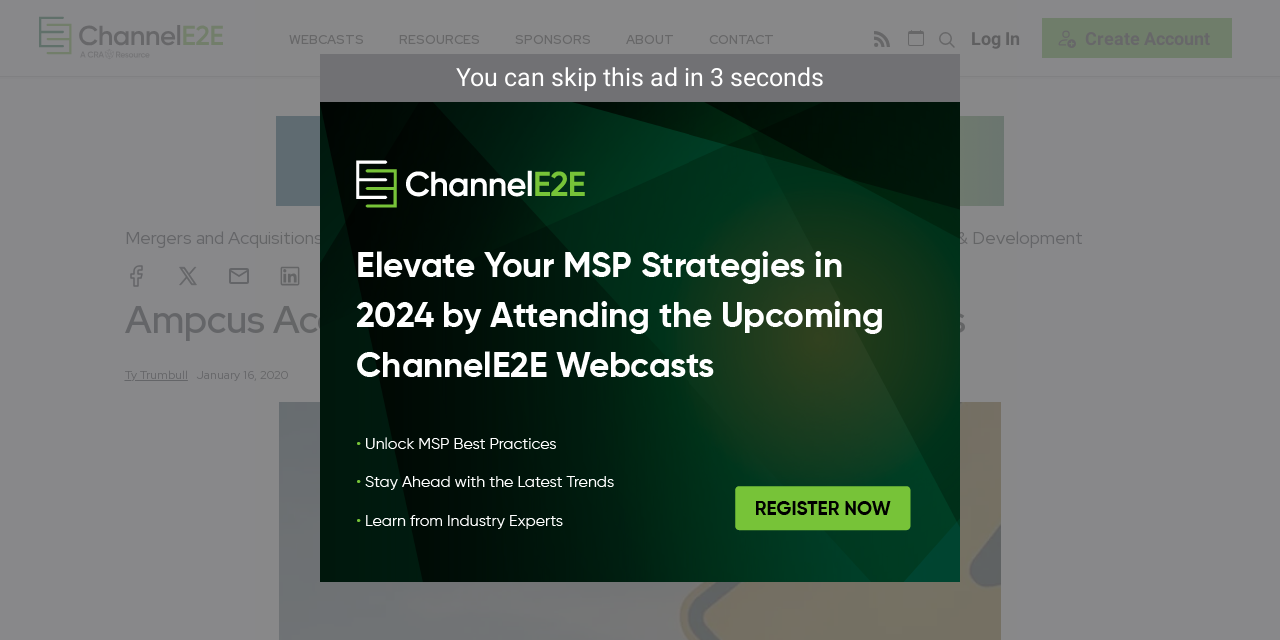For the given element description title="ChannelE2E", determine the bounding box coordinates of the UI element. The coordinates should follow the format (top-left x, top-left y, bottom-right x, bottom-right y) and be within the range of 0 to 1.

[0.03, 0.012, 0.174, 0.107]